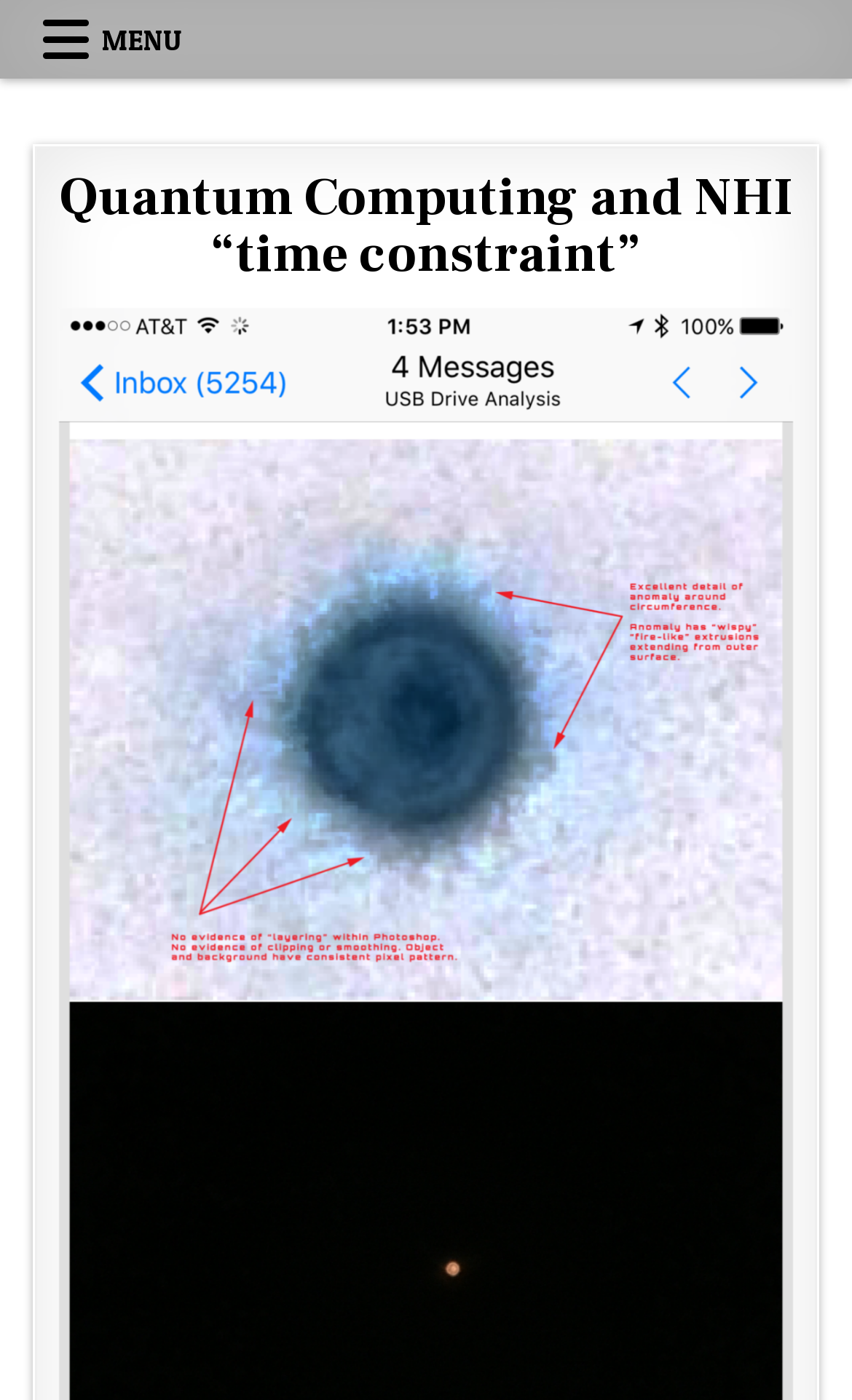Please locate and generate the primary heading on this webpage.

Quantum Computing and NHI “time constraint”